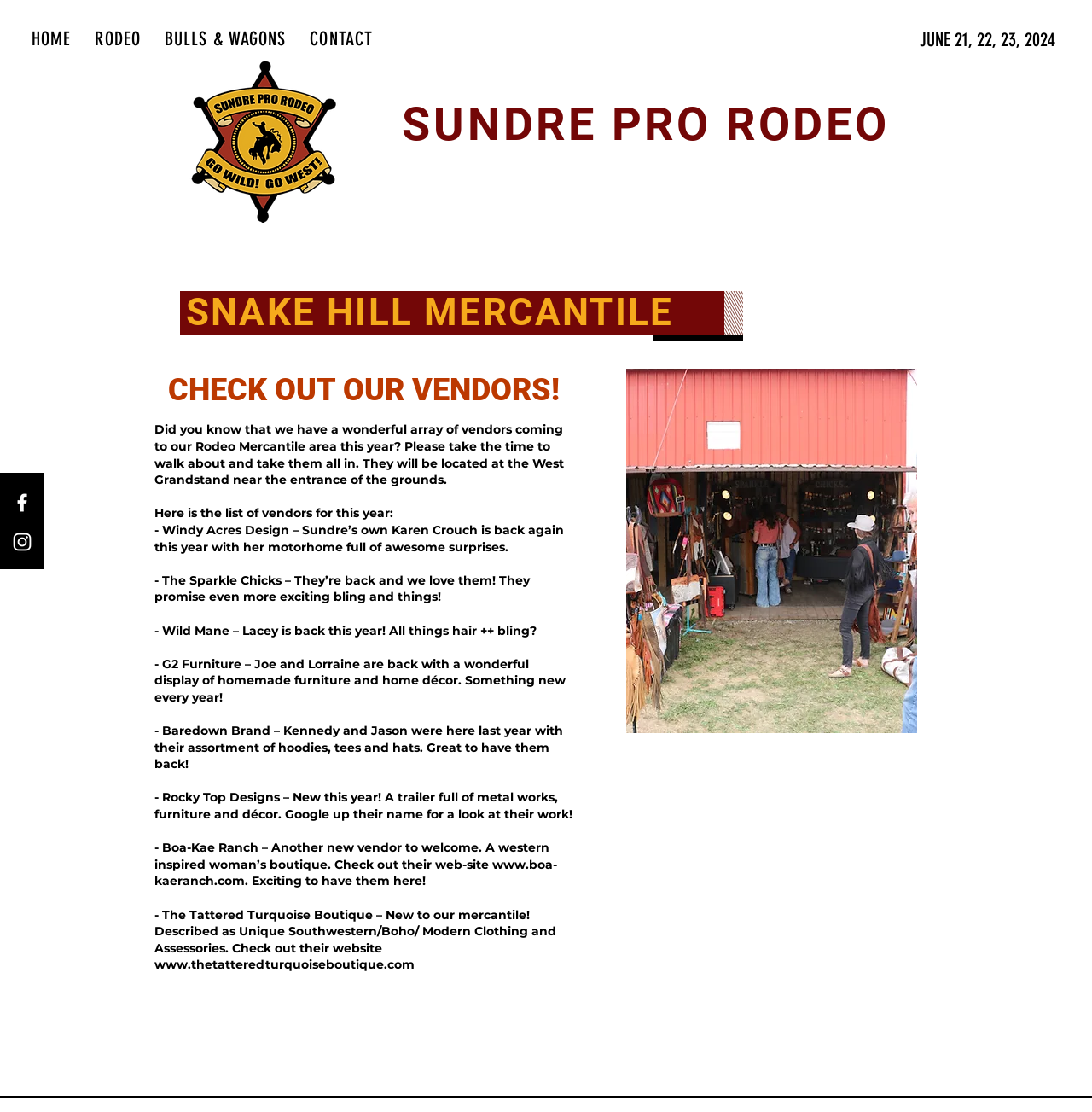Locate the bounding box coordinates of the element that should be clicked to fulfill the instruction: "Click HOME".

[0.021, 0.017, 0.073, 0.053]